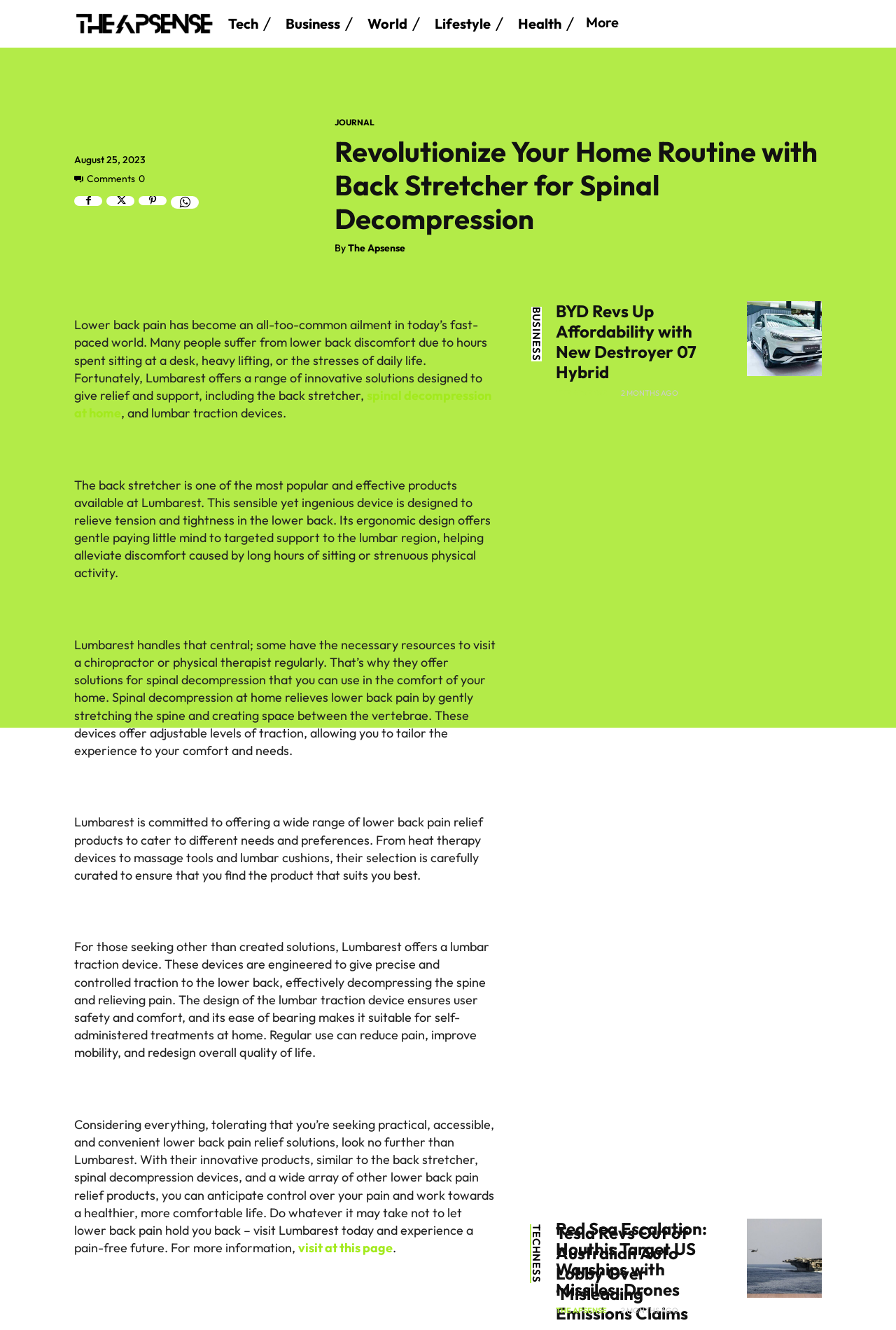What is the main topic of this webpage?
Based on the image, answer the question with a single word or brief phrase.

Lower back pain relief